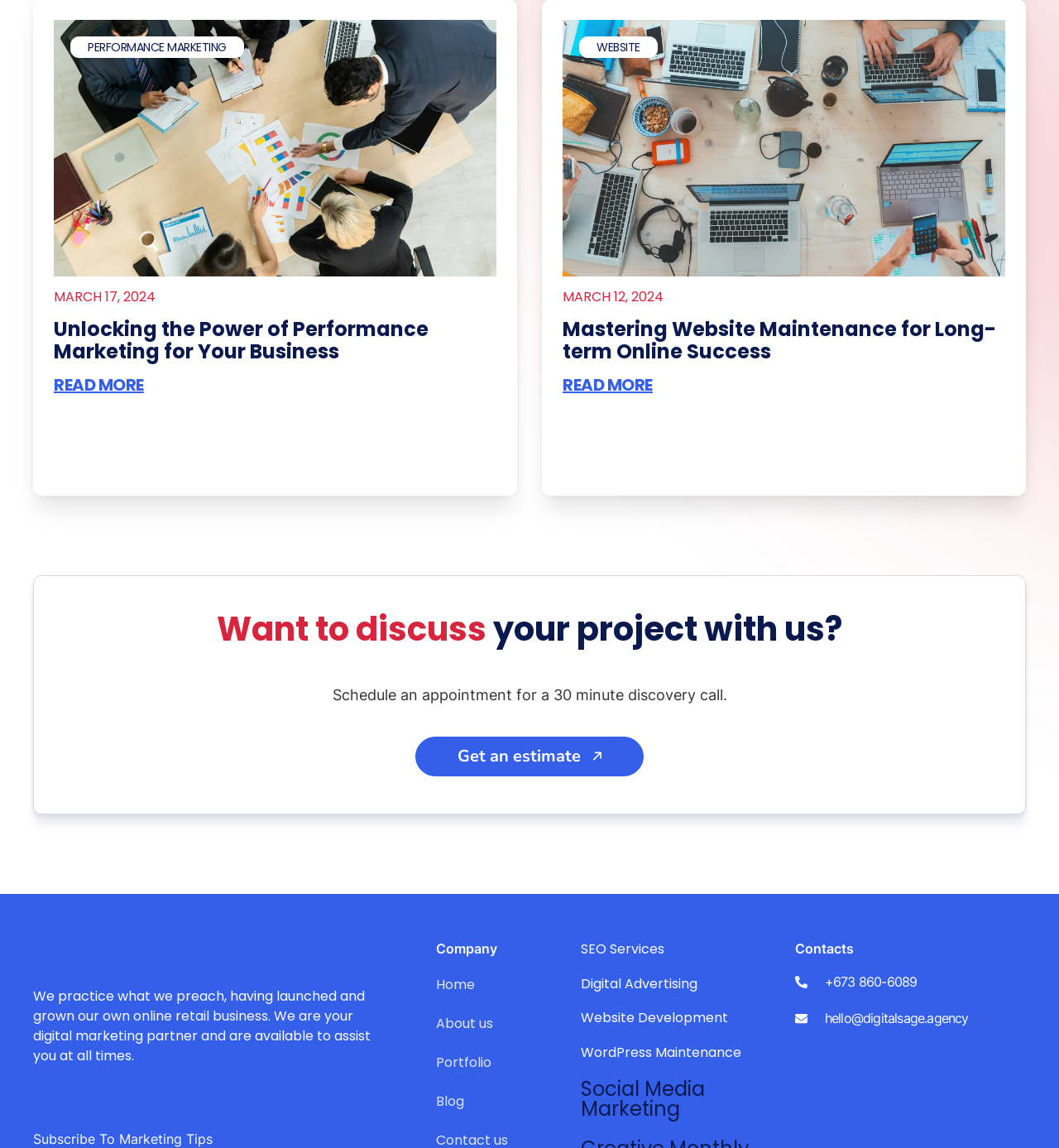Determine the bounding box coordinates of the section I need to click to execute the following instruction: "Subscribe to marketing tips". Provide the coordinates as four float numbers between 0 and 1, i.e., [left, top, right, bottom].

[0.031, 0.986, 0.369, 0.998]